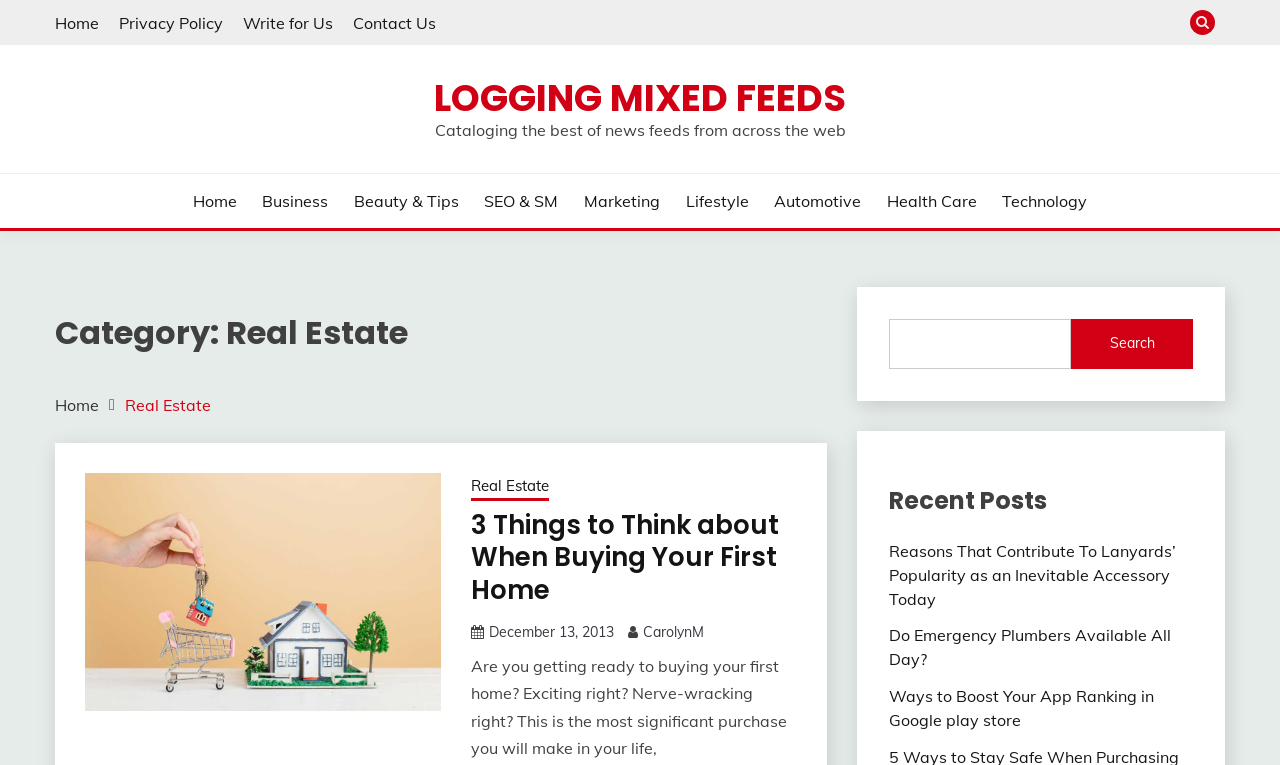Explain the features and main sections of the webpage comprehensively.

The webpage is a real estate website with a focus on news and articles. At the top, there are five links: "Home", "Privacy Policy", "Write for Us", and "Contact Us", followed by a search icon. Below these links, there is a prominent link "LOGGING MIXED FEEDS" with a description "Cataloging the best of news feeds from across the web".

On the left side, there is a menu with links to various categories, including "Home", "Business", "Beauty & Tips", "SEO & SM", "Marketing", "Lifestyle", "Automotive", "Health Care", and "Technology". 

The main content area is divided into two sections. The top section has a heading "Category: Real Estate" and a navigation menu with breadcrumbs, showing the current location as "Home > Real Estate". Below this, there is an article titled "3 Things to Think about When Buying Your First Home" with a link to the full article. The article has a brief introduction, "Are you getting ready to buying your first home? Exciting right? Nerve-wracking right? This is the most significant purchase you will make in your life,".

On the right side, there is a search bar with a search button. Below the search bar, there is a heading "Recent Posts" with three links to recent articles, including "Reasons That Contribute To Lanyards’ Popularity as an Inevitable Accessory Today", "Do Emergency Plumbers Available All Day?", and "Ways to Boost Your App Ranking in Google play store".